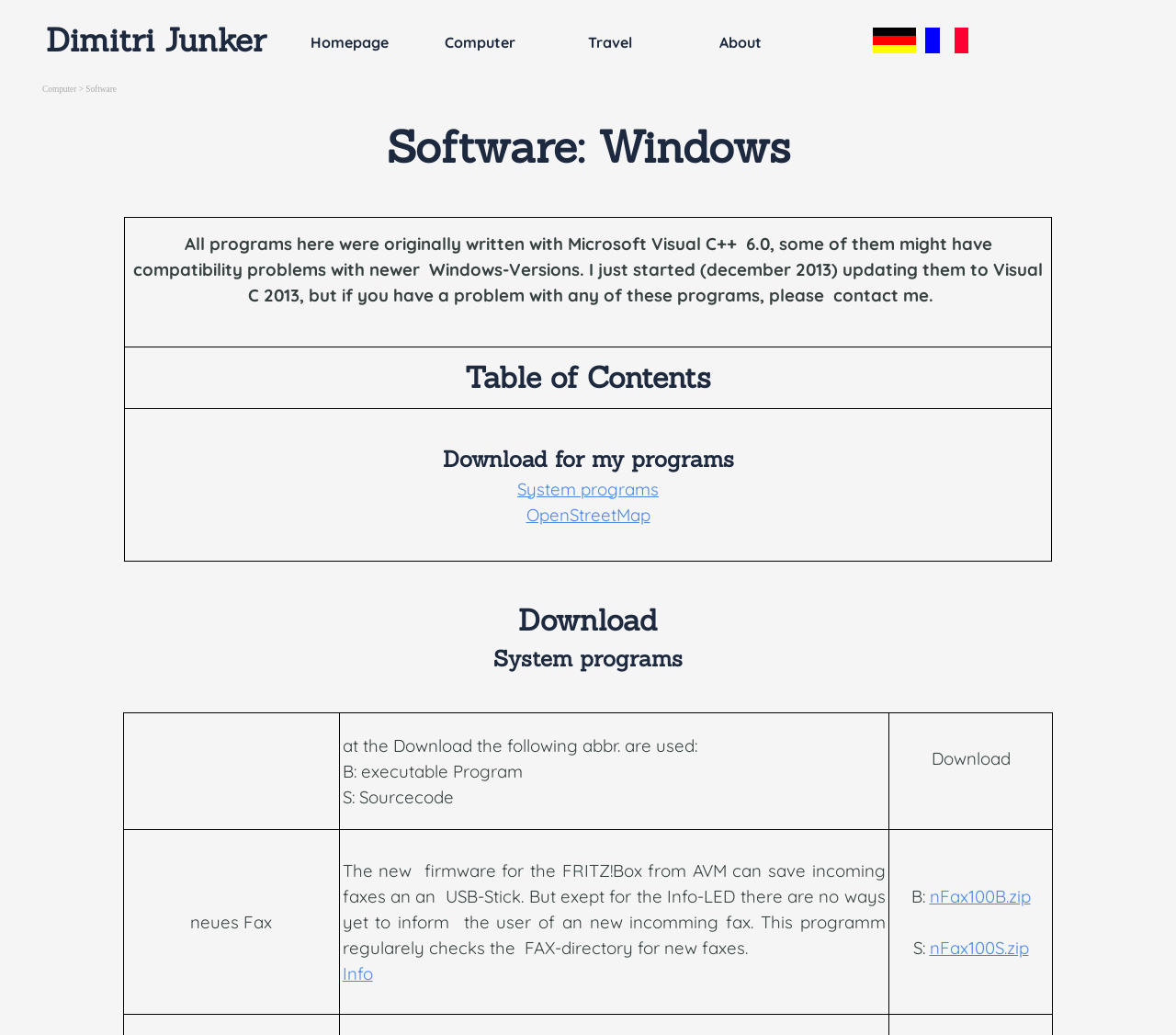Locate the bounding box coordinates of the element that needs to be clicked to carry out the instruction: "Download System programs". The coordinates should be given as four float numbers ranging from 0 to 1, i.e., [left, top, right, bottom].

[0.44, 0.461, 0.56, 0.483]